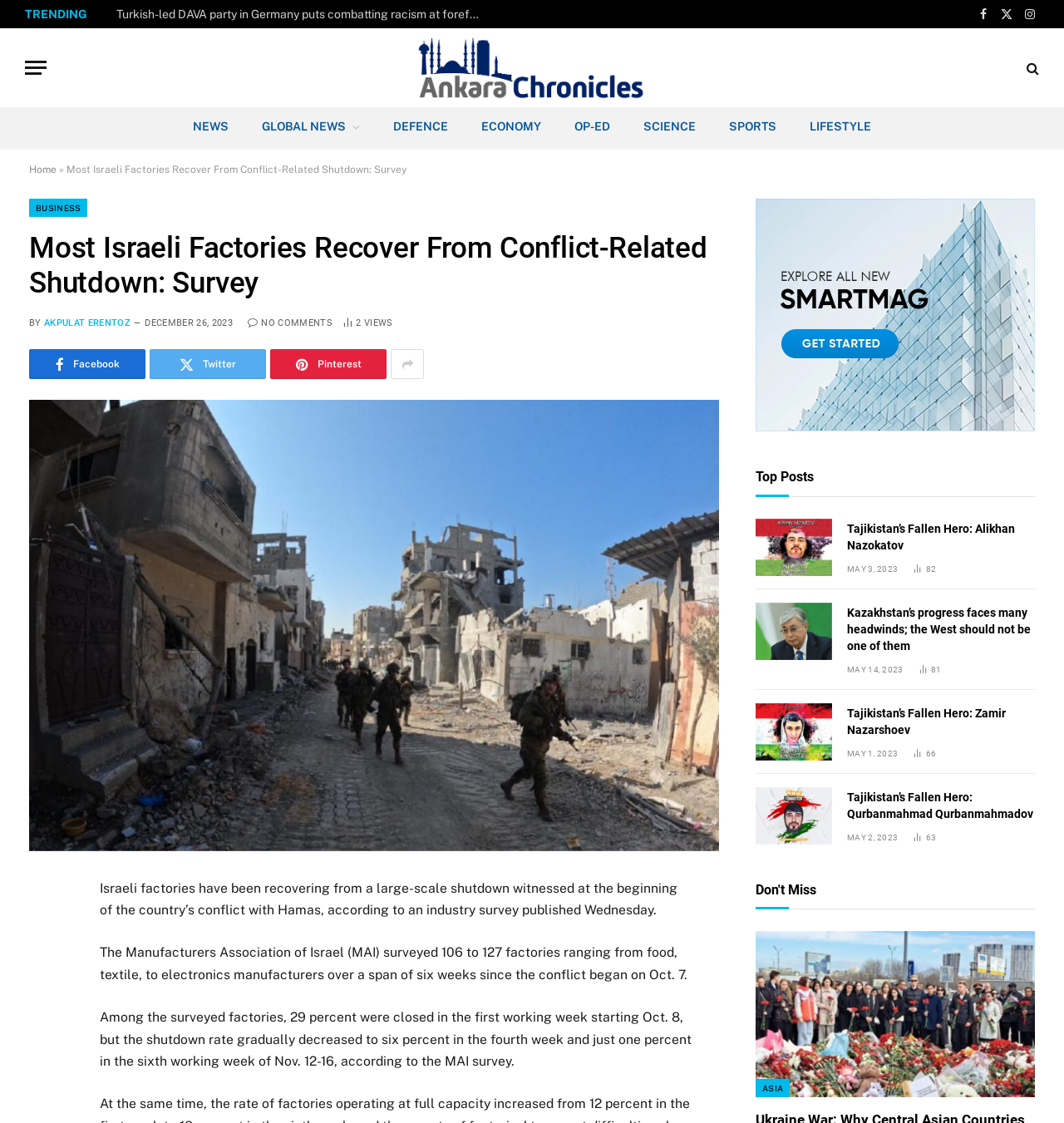Determine the bounding box coordinates of the region I should click to achieve the following instruction: "Read the article 'Most Israeli Factories Recover From Conflict-Related Shutdown: Survey'". Ensure the bounding box coordinates are four float numbers between 0 and 1, i.e., [left, top, right, bottom].

[0.027, 0.206, 0.676, 0.268]